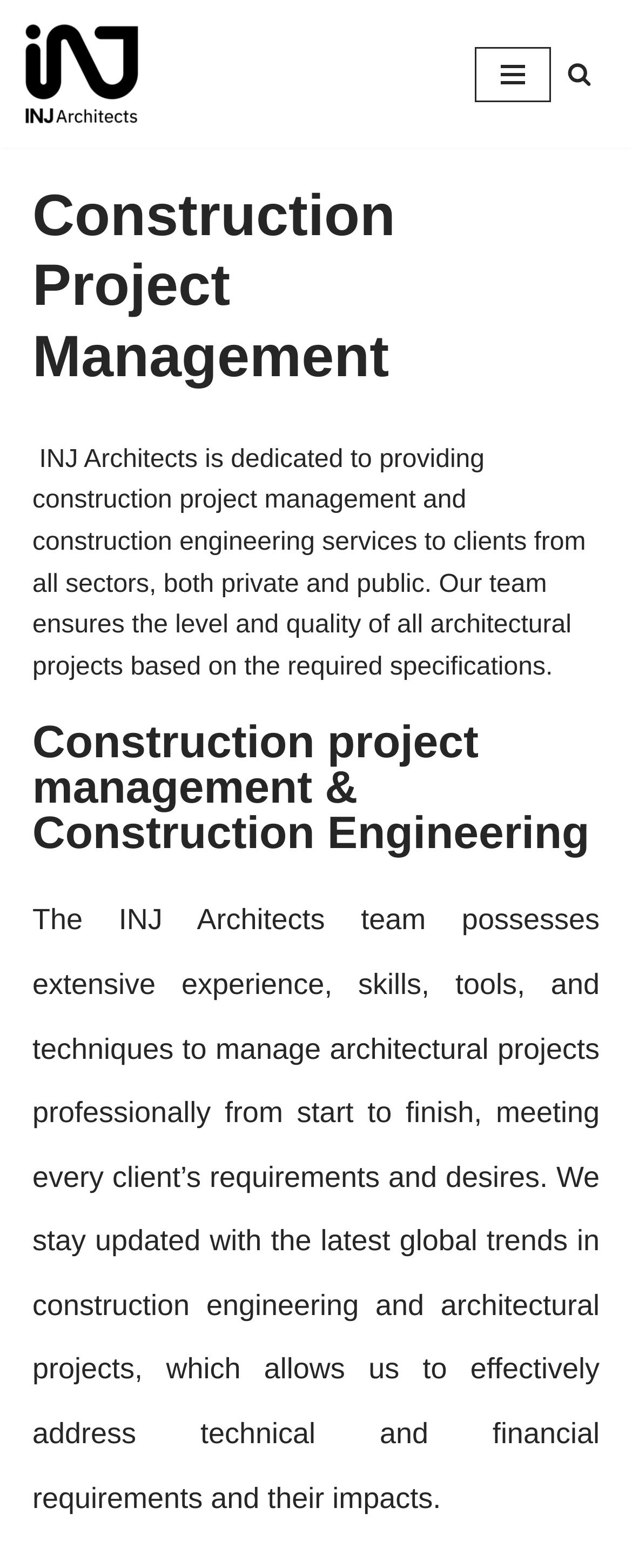Detail the features and information presented on the webpage.

The webpage is about Construction Project Management and Construction Engineering services provided by INJ Architects, an architecture firm based in Saudi Arabia. 

At the top left, there is a link to "Skip to content". Next to it, on the top left, is a link to "INJ Architects Architecture Firm Saudi Arabia" accompanied by an image of the company's logo. 

On the top right, there is a button to open the navigation menu, and a search link with a magnifying glass icon. 

Below the top section, there is a heading that reads "Construction Project Management". Underneath, there is a brief introduction to INJ Architects, stating that they provide construction project management and construction engineering services to clients from various sectors. 

Further down, there is another heading that reads "Construction project management & Construction Engineering". Below this heading, there is a paragraph describing the team's experience, skills, and ability to manage architectural projects professionally from start to finish, meeting every client's requirements and desires.